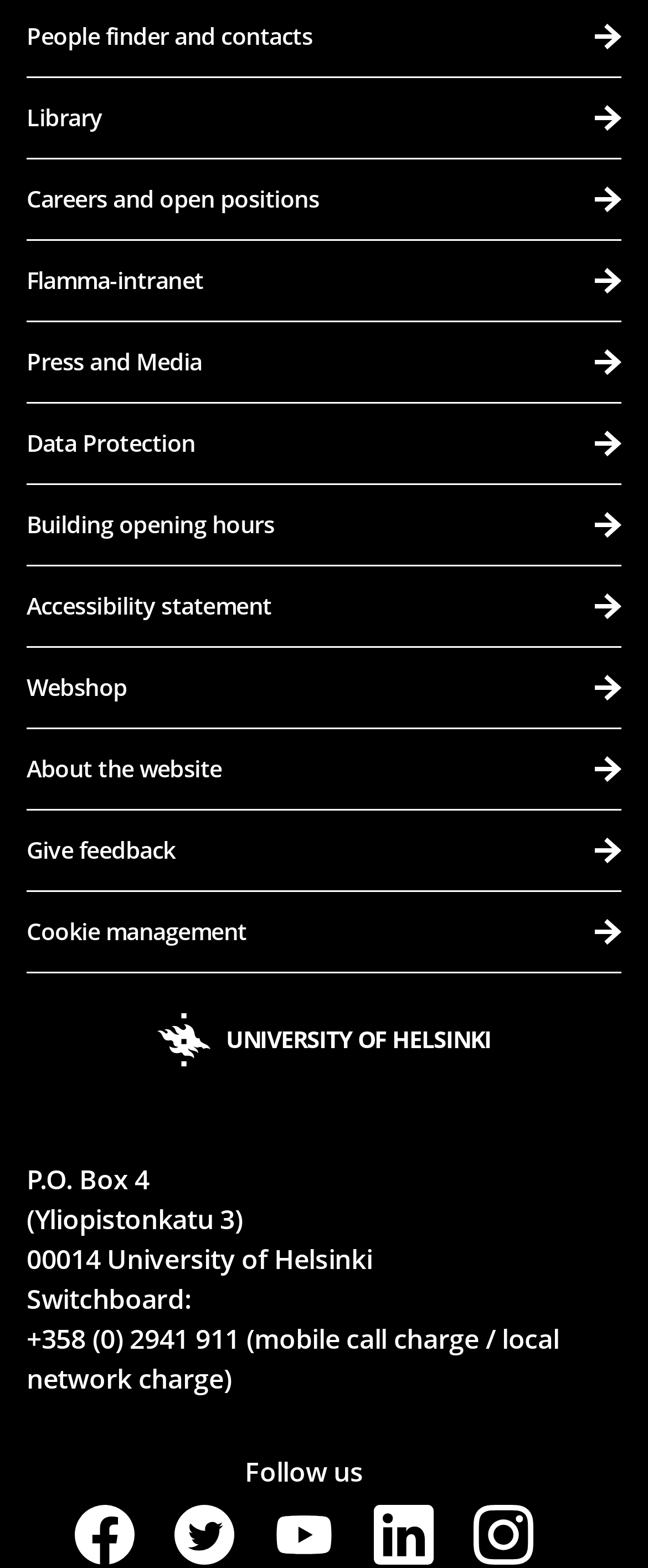How many social media platforms can you follow the university on?
From the screenshot, provide a brief answer in one word or phrase.

5